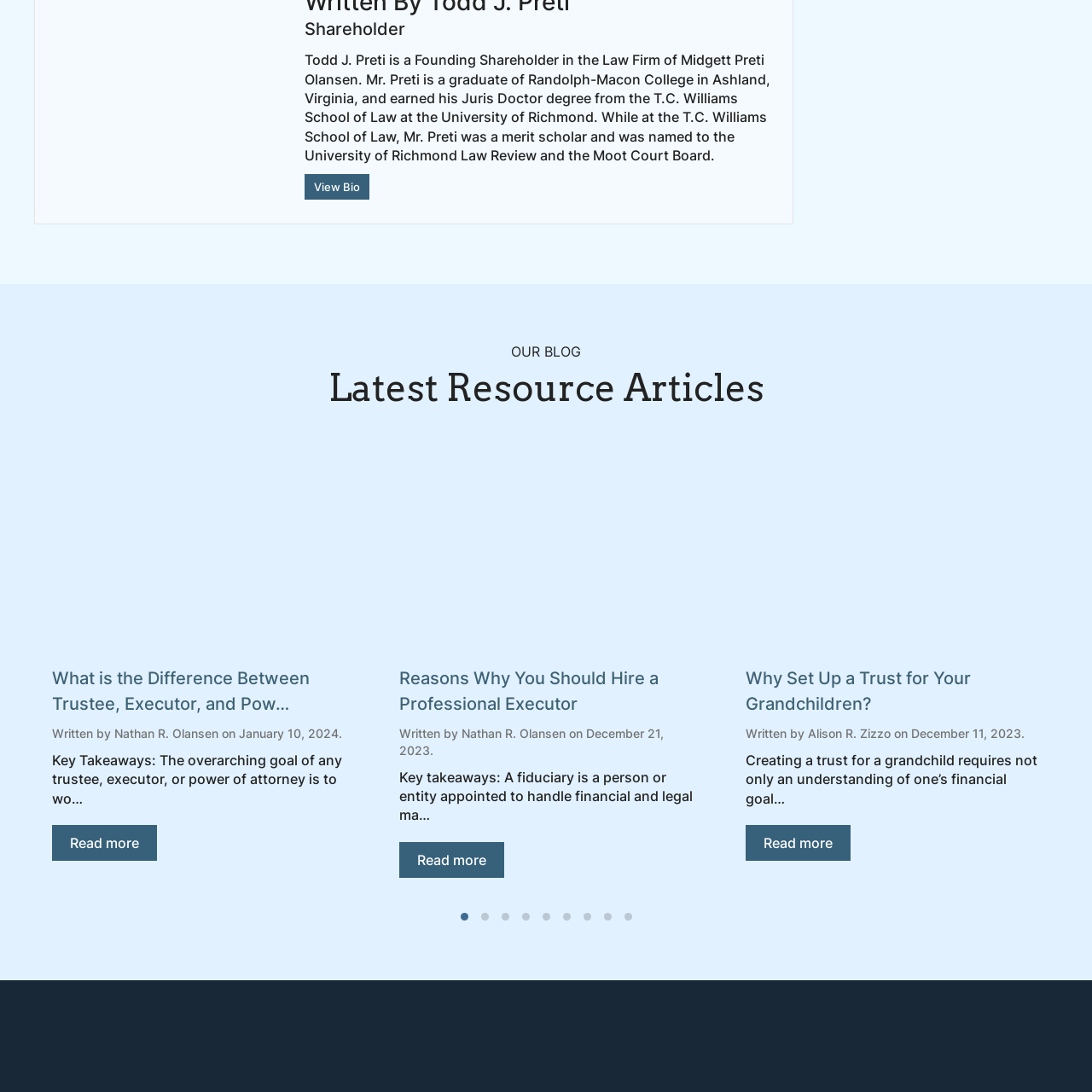Is the professional reviewing paperwork?
Study the image highlighted with a red bounding box and respond to the question with a detailed answer.

The caption states that the professional is reviewing some paperwork, which suggests that they are going through documents or files, likely related to the discussion at hand.